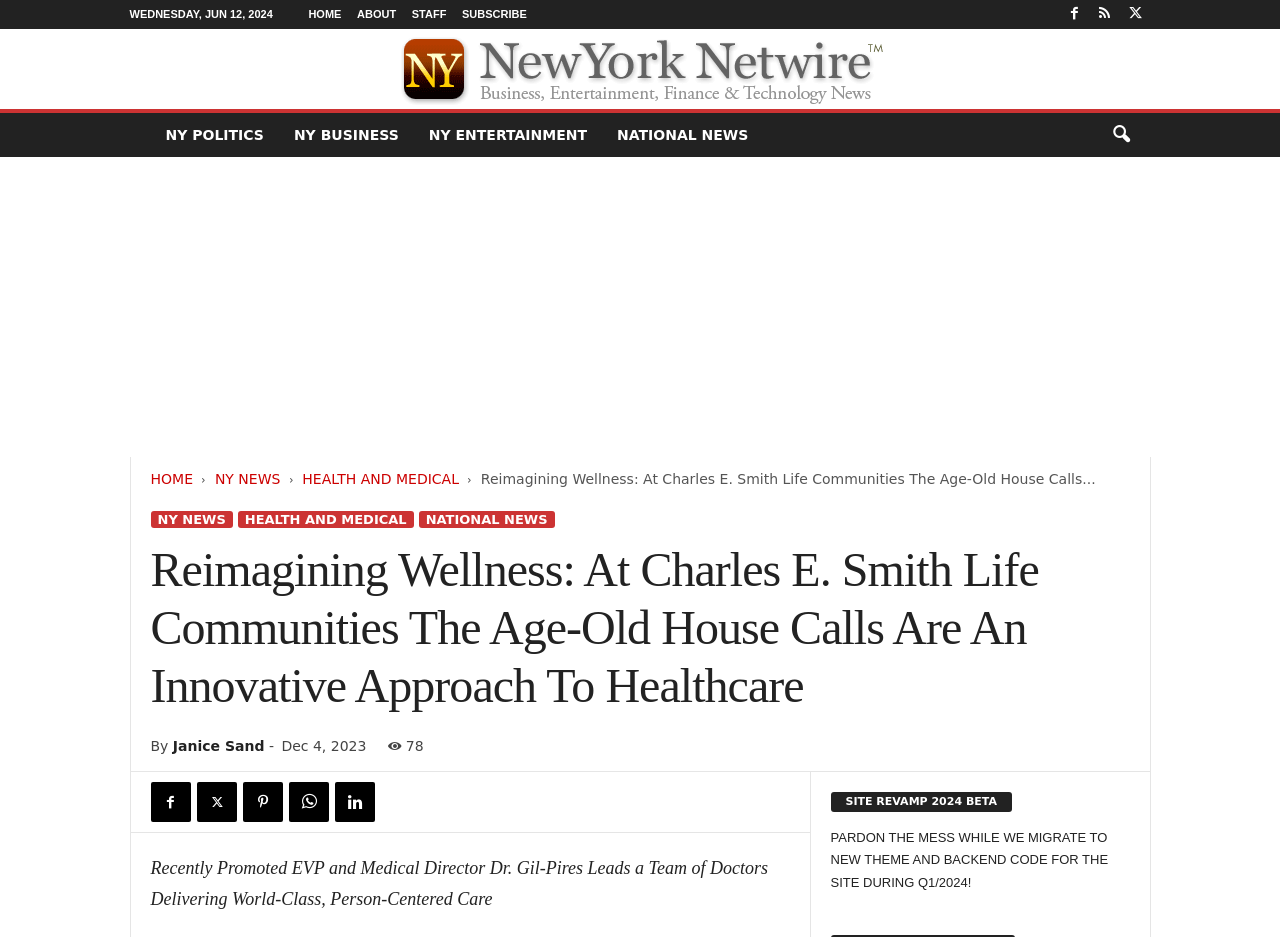Please indicate the bounding box coordinates for the clickable area to complete the following task: "Search for something". The coordinates should be specified as four float numbers between 0 and 1, i.e., [left, top, right, bottom].

[0.858, 0.121, 0.893, 0.168]